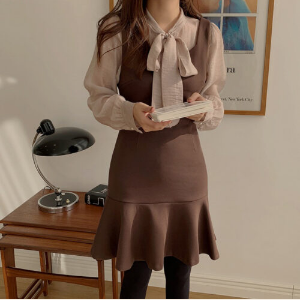What type of lamp is on the side table?
Look at the screenshot and respond with one word or a short phrase.

Black lamp